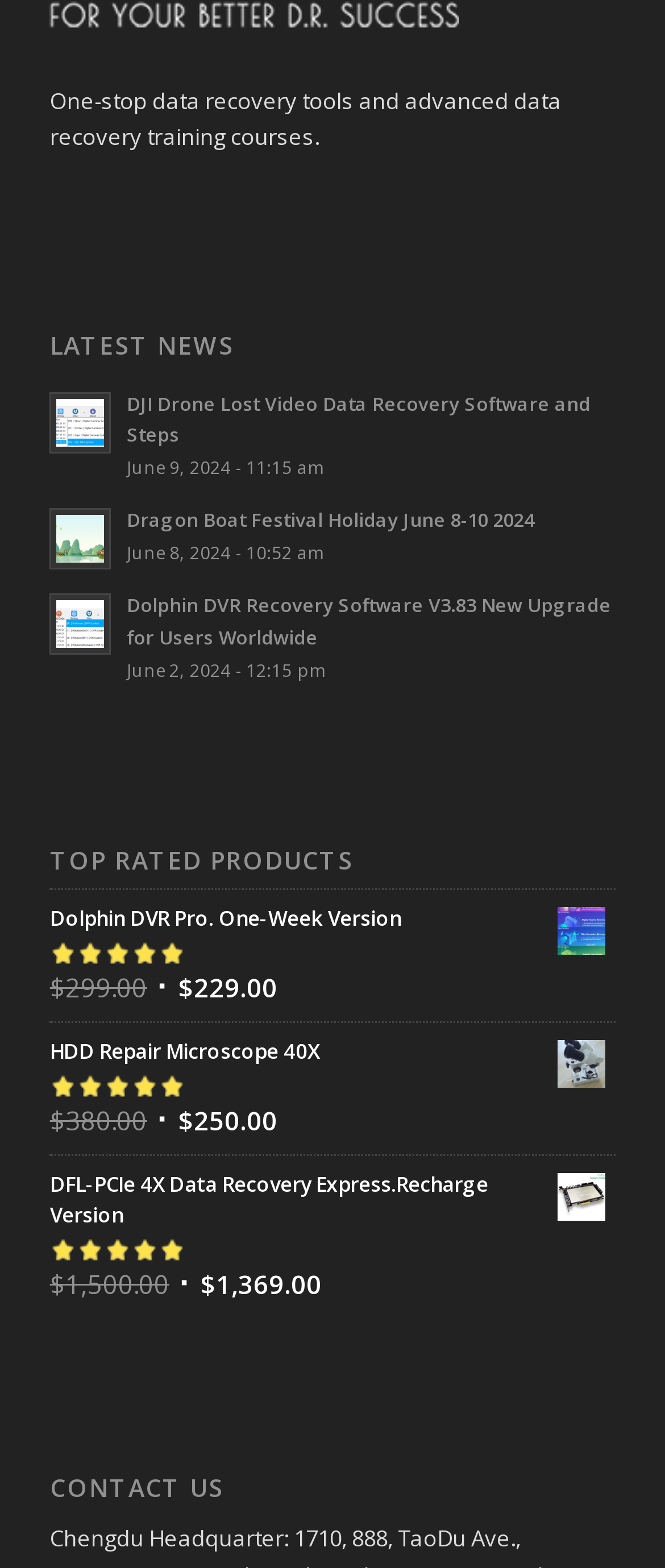Determine the bounding box coordinates of the target area to click to execute the following instruction: "View the details of Dolphin DVR Pro. One-Week Version."

[0.075, 0.576, 0.925, 0.596]